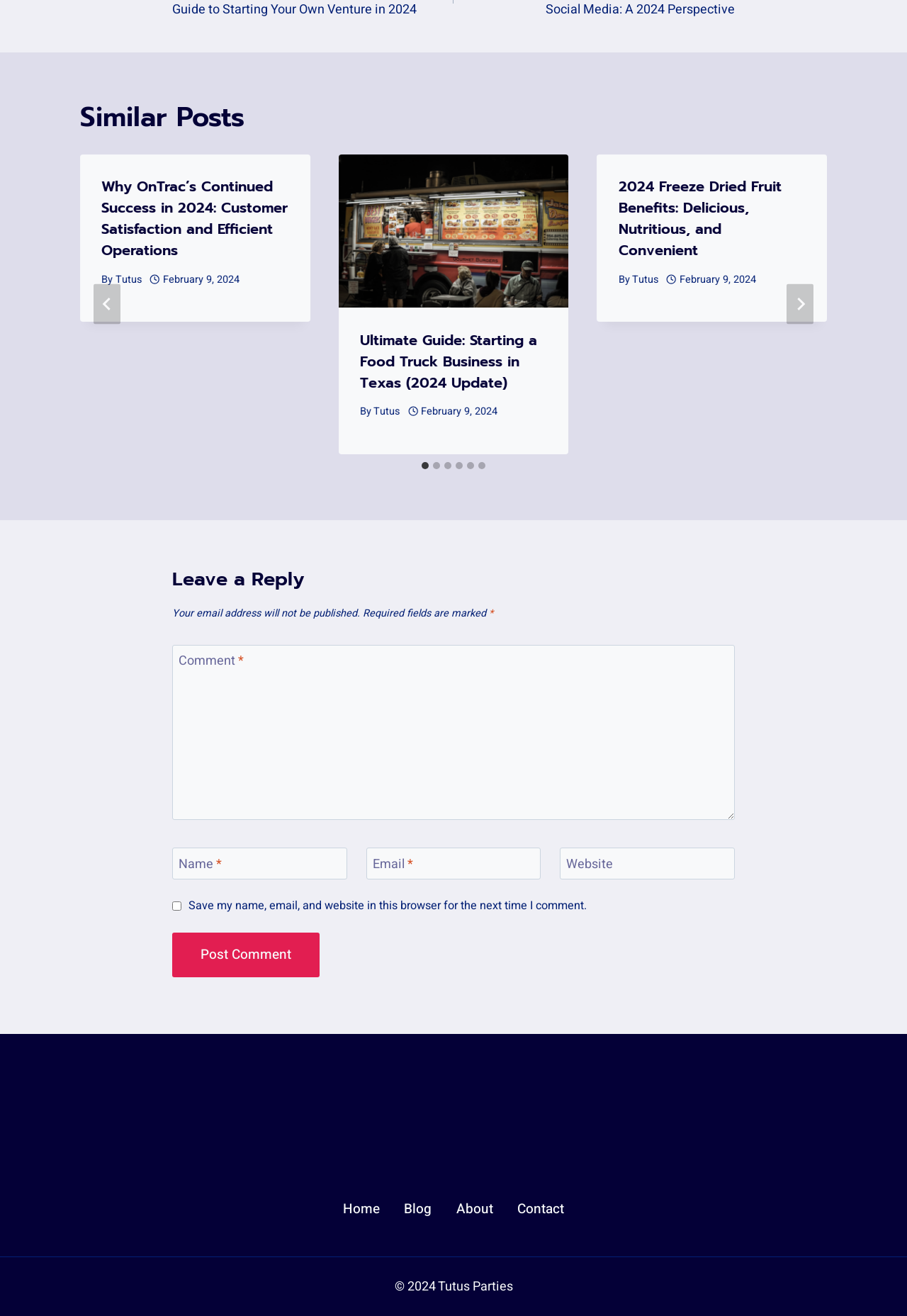How many slides are there in the post?
Answer with a single word or phrase by referring to the visual content.

6